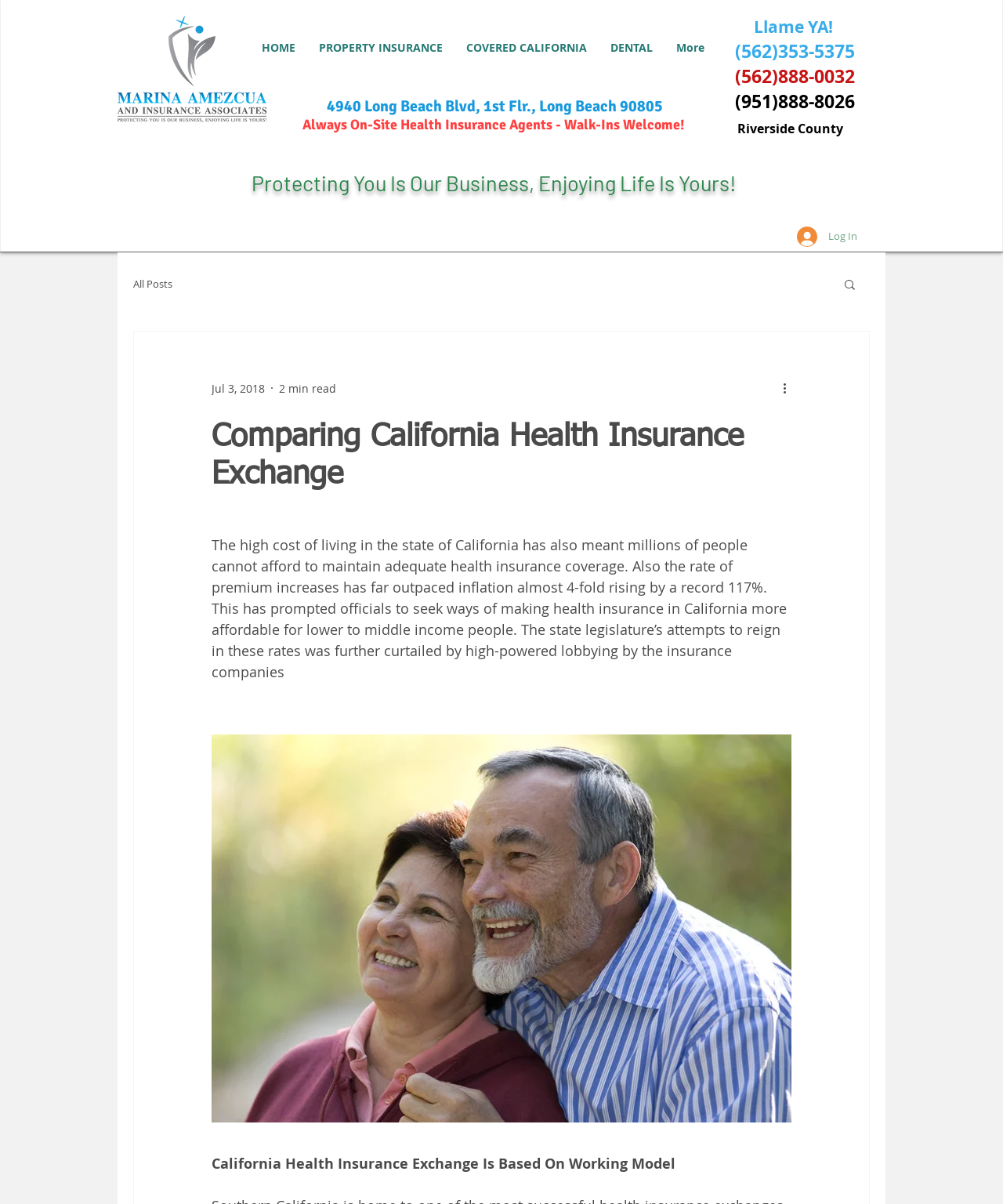Please determine the bounding box coordinates for the element that should be clicked to follow these instructions: "Click the 'More actions' button".

[0.778, 0.314, 0.797, 0.33]